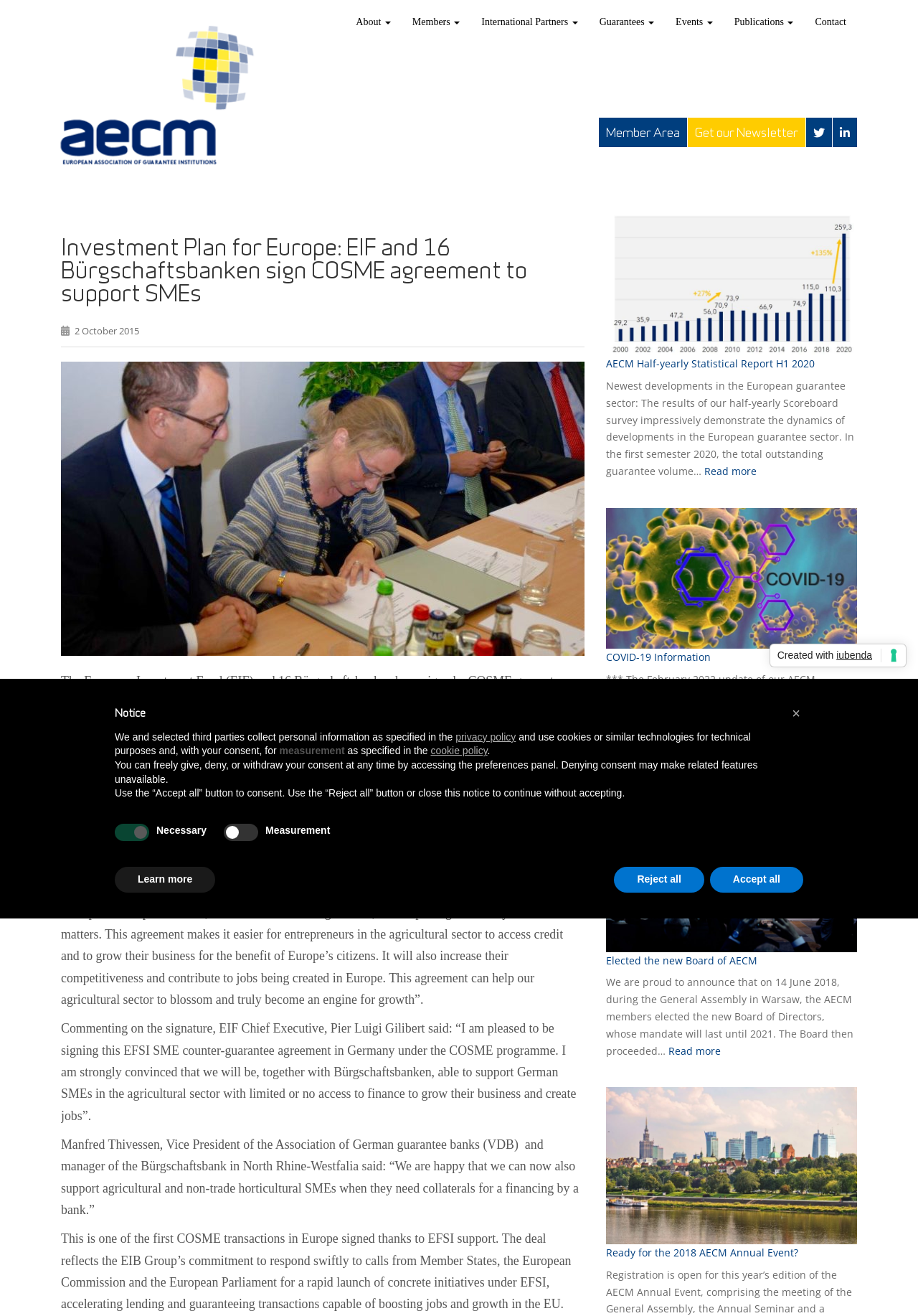Respond with a single word or phrase to the following question: Who is the European Commissioner responsible for Internal Market, Industry, Entrepreneurship and SMEs?

Elżbieta Bieńkowska